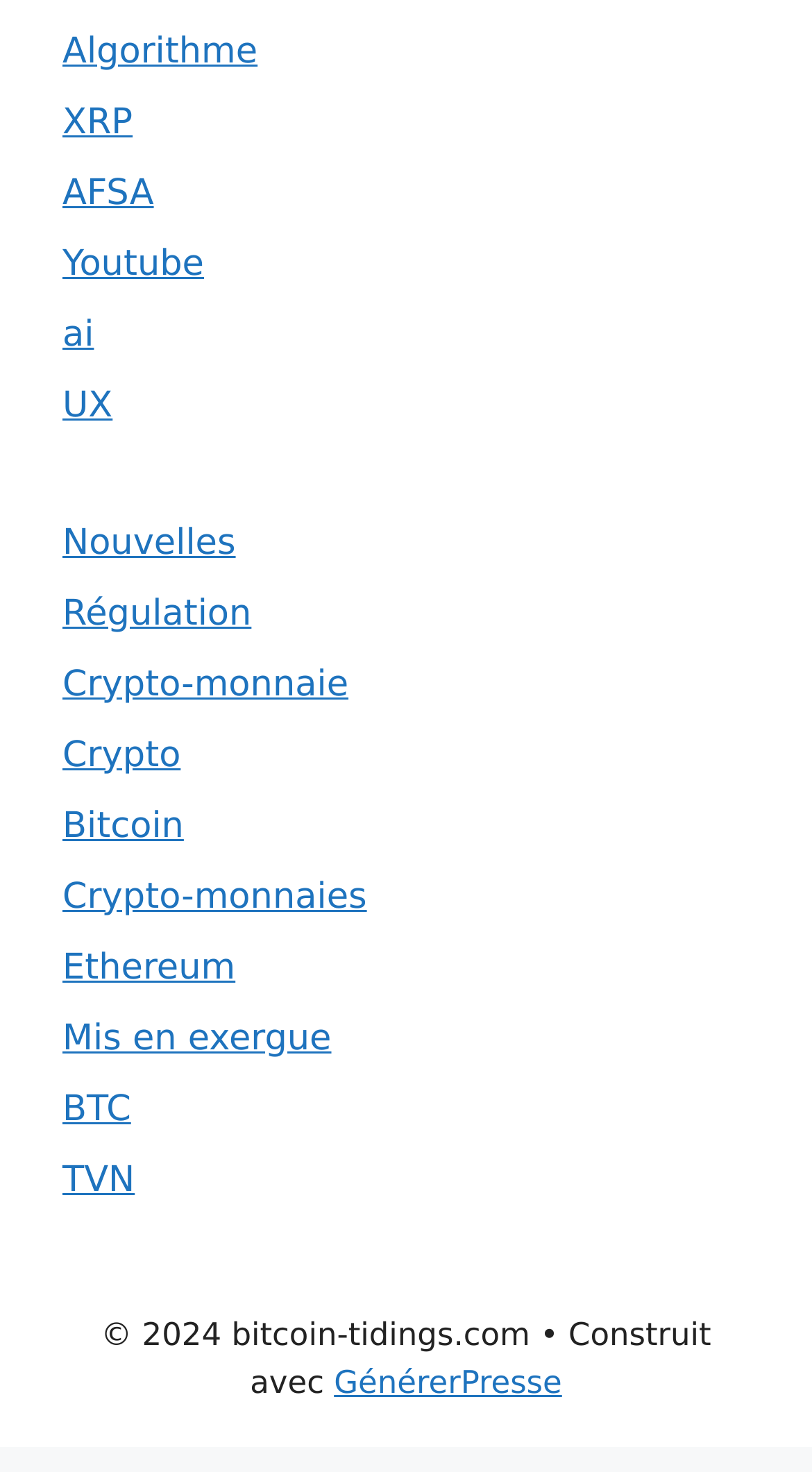Show the bounding box coordinates of the element that should be clicked to complete the task: "Visit Youtube".

[0.077, 0.166, 0.251, 0.194]